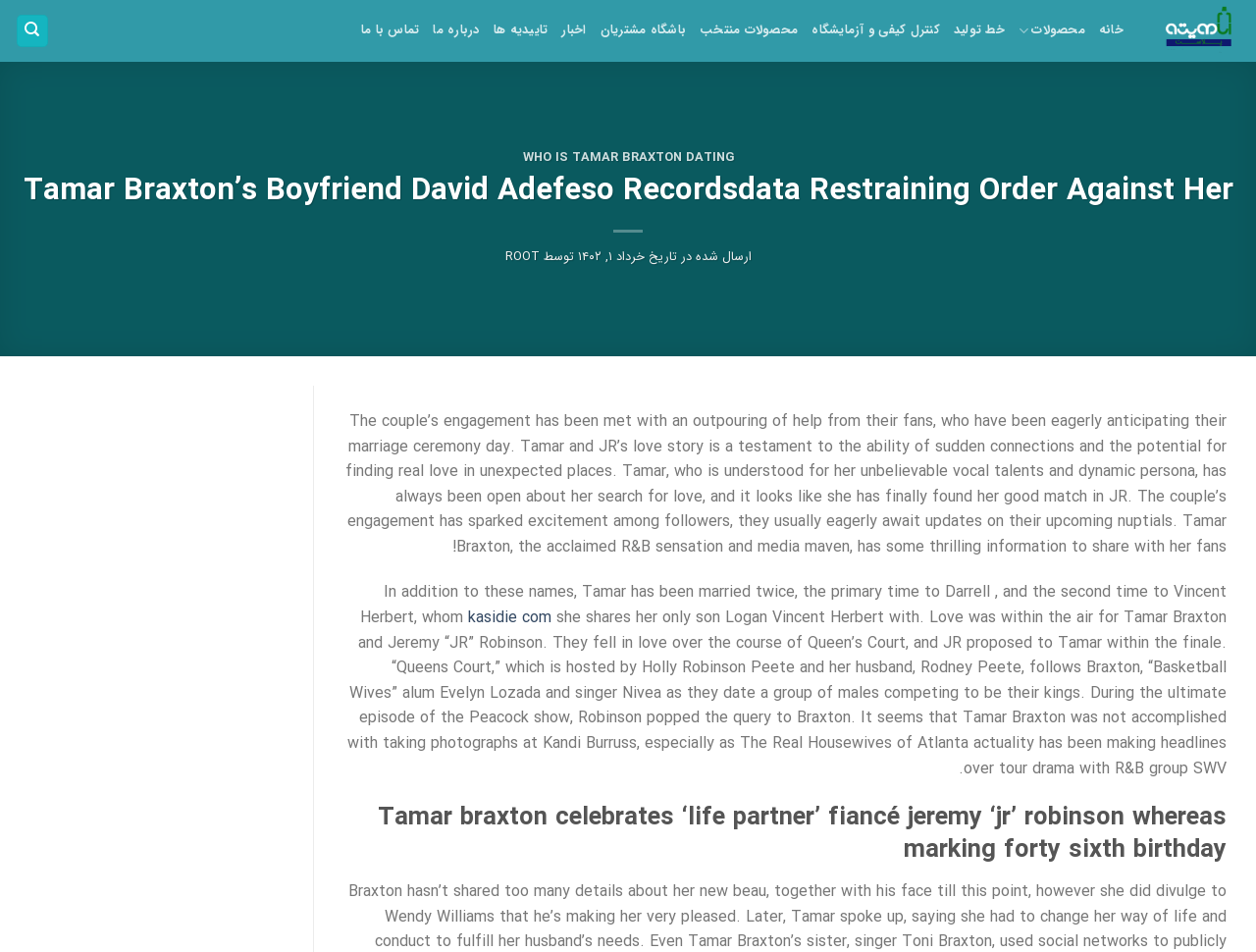Respond to the question below with a single word or phrase:
What is the name of the show where Tamar Braxton and JR fell in love?

Queen's Court